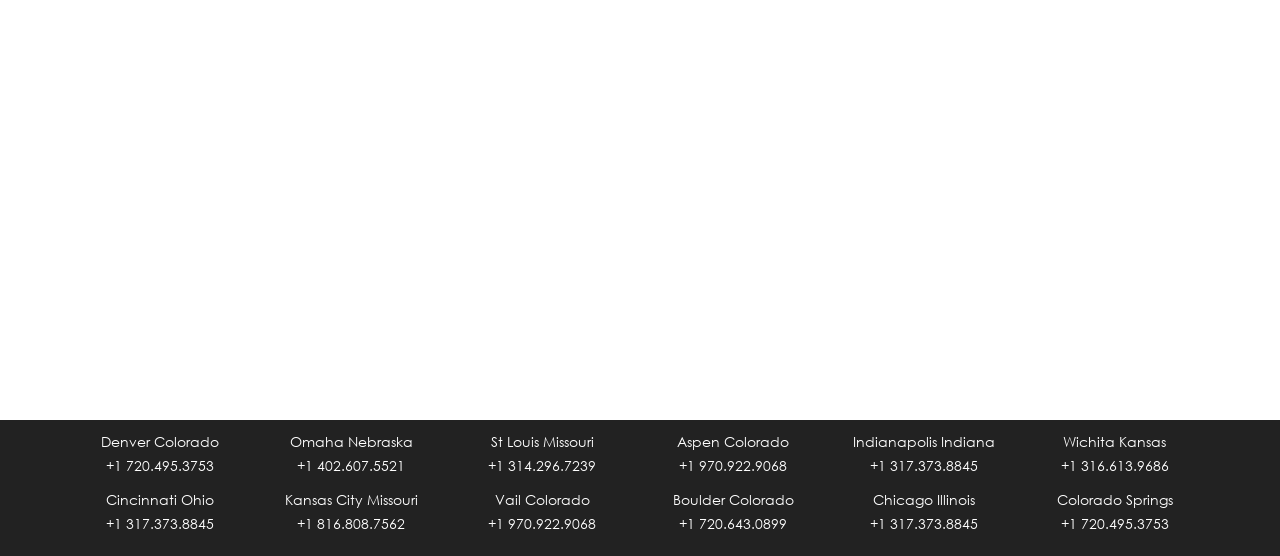What is the last city listed on the webpage?
Please provide a full and detailed response to the question.

I looked at the webpage and found that the last city listed is Colorado Springs, which is accompanied by the phone number +1 720.495.3753.